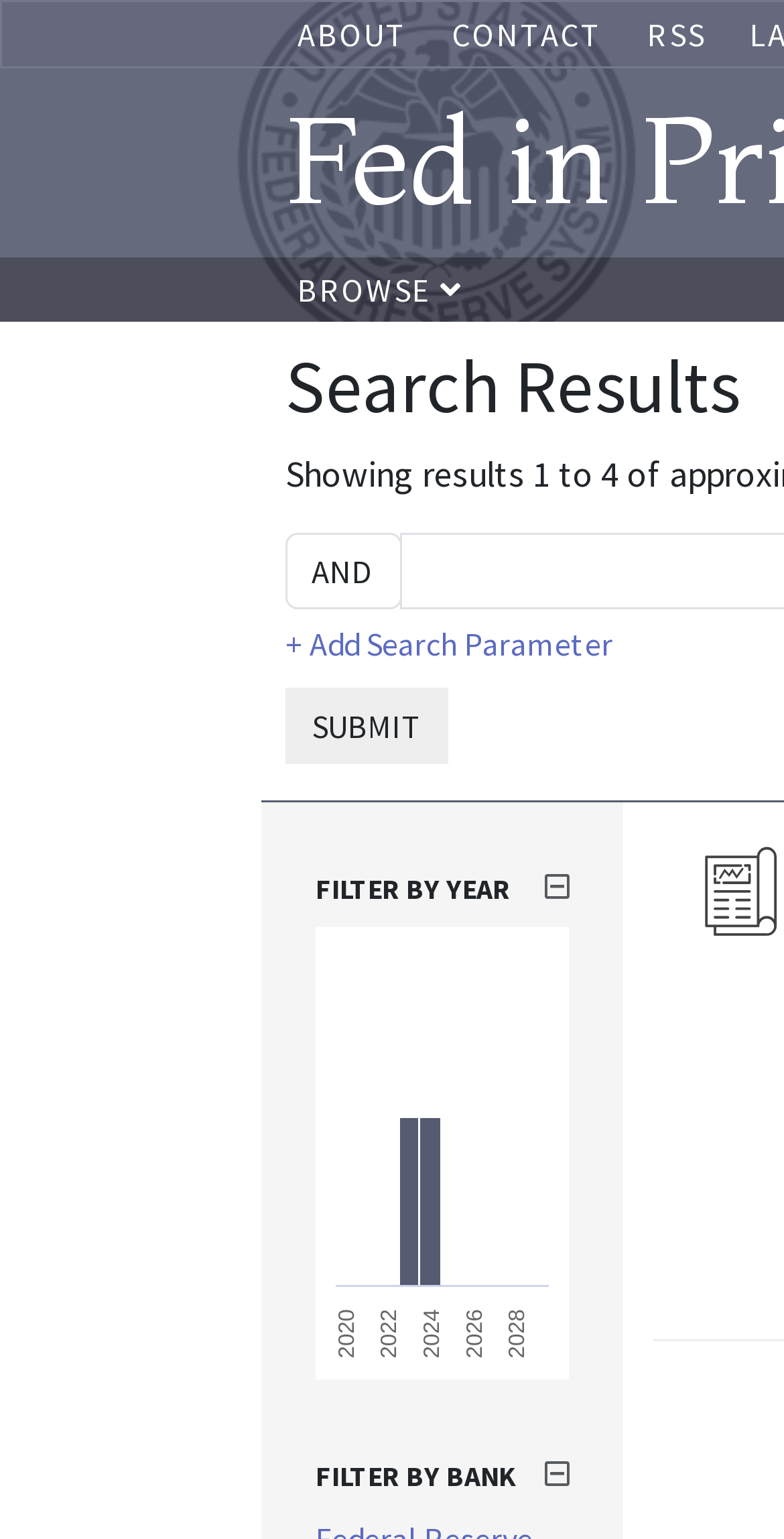Determine the heading of the webpage and extract its text content.

Fed in Print